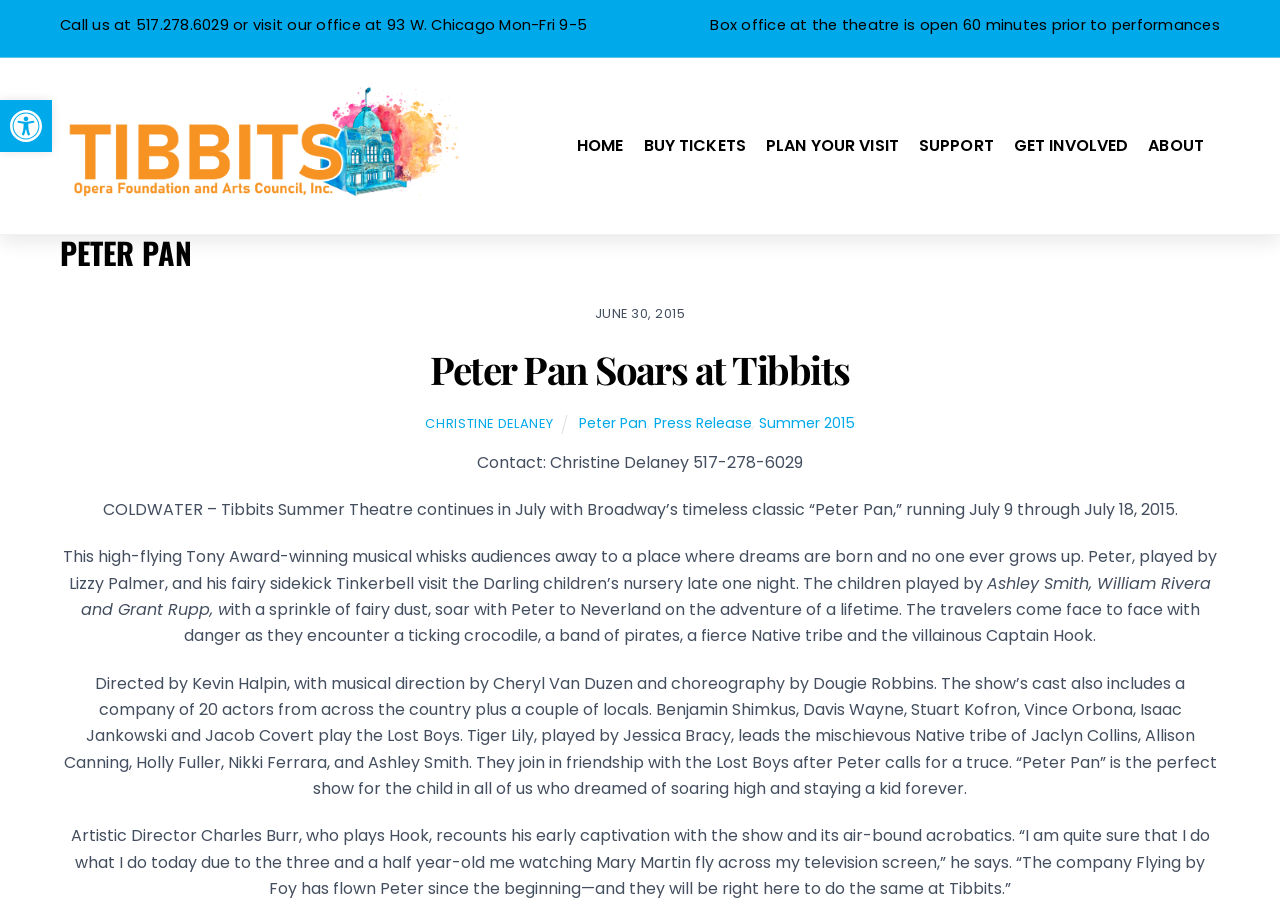Please specify the bounding box coordinates of the clickable region to carry out the following instruction: "Contact Christine Delaney". The coordinates should be four float numbers between 0 and 1, in the format [left, top, right, bottom].

[0.373, 0.496, 0.627, 0.521]